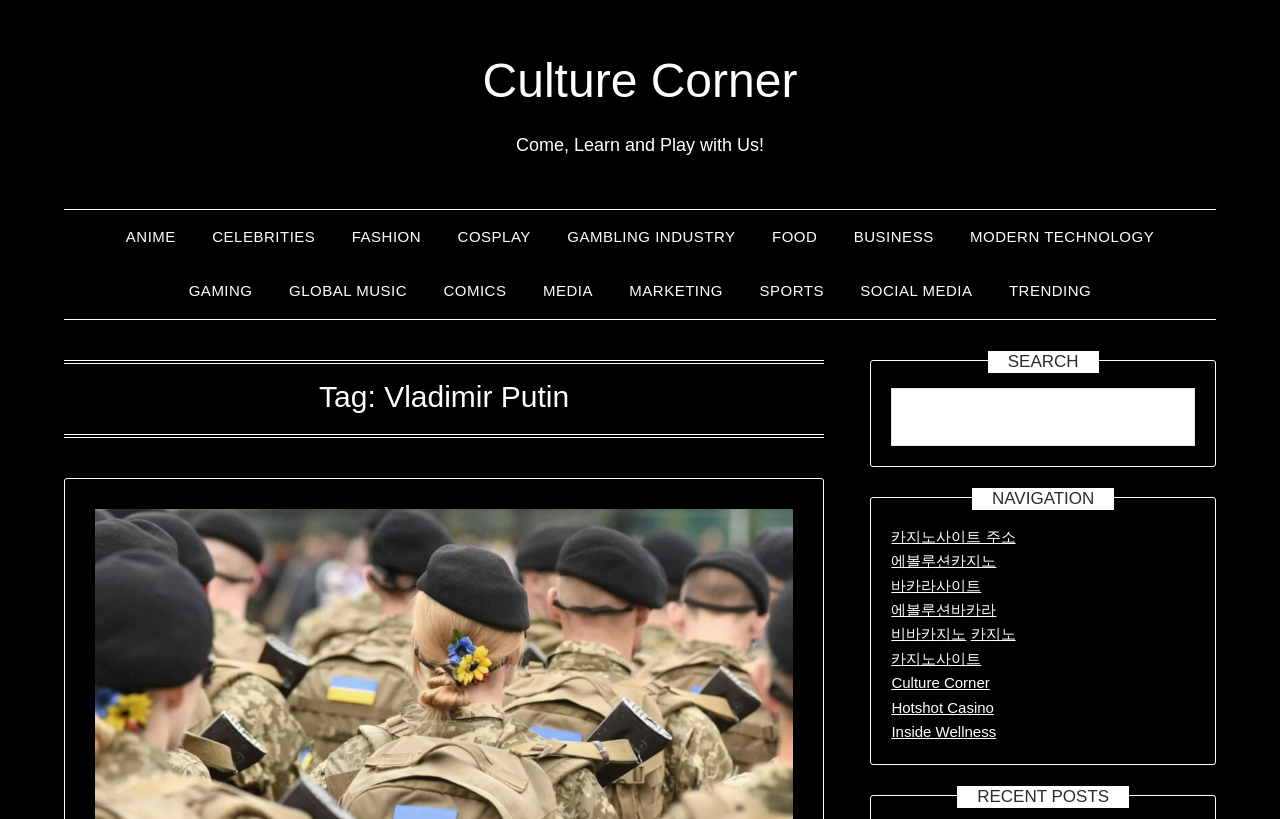Find the bounding box coordinates of the clickable element required to execute the following instruction: "Click on the ANIME link". Provide the coordinates as four float numbers between 0 and 1, i.e., [left, top, right, bottom].

[0.086, 0.256, 0.15, 0.323]